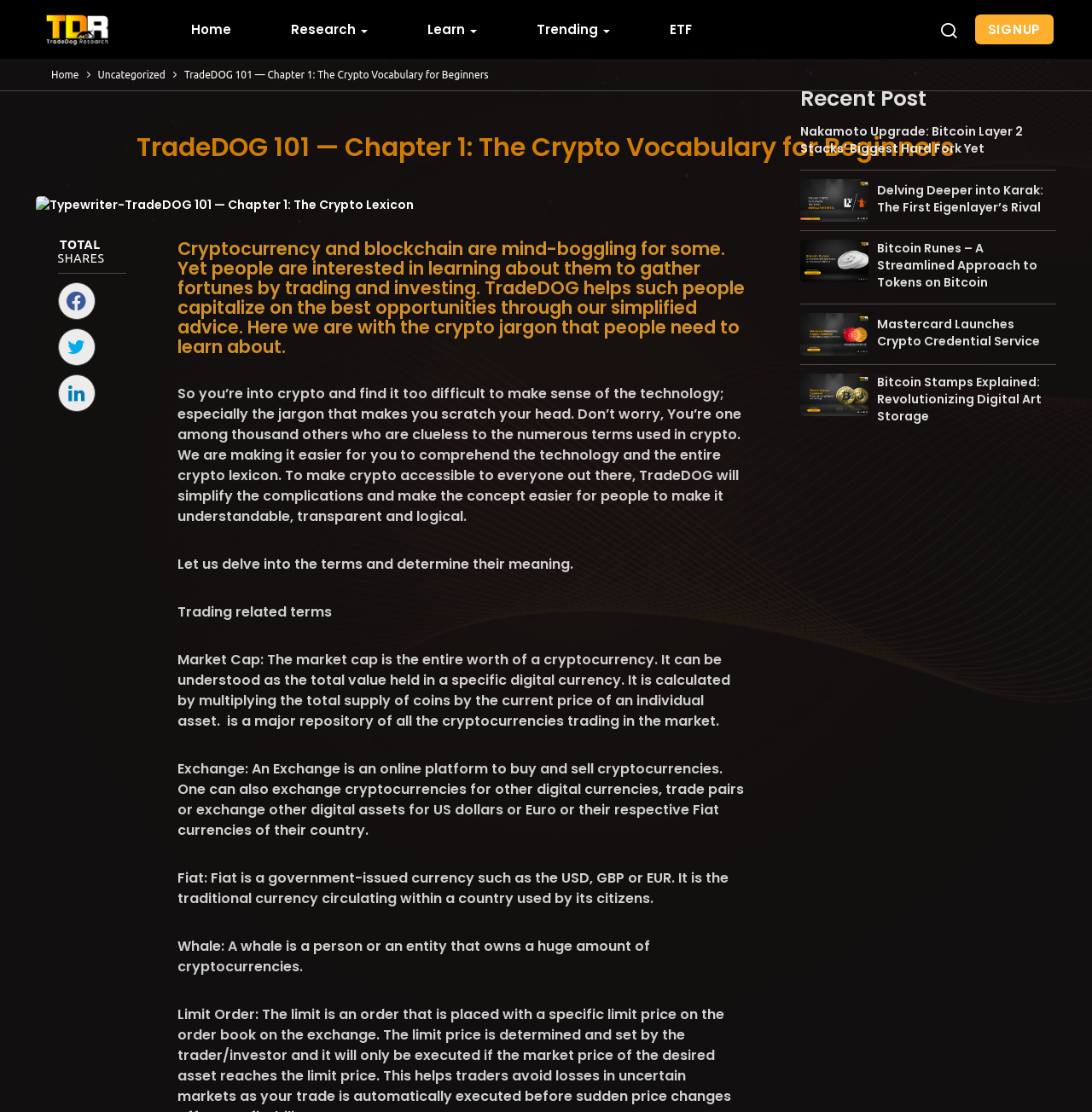Create a detailed summary of all the visual and textual information on the webpage.

This webpage is about TradeDOG 101, a platform that helps people understand cryptocurrency and blockchain technology. At the top, there is a navigation bar with links to "Home", "Research", "Learn", "Trending", and "ETF". On the right side of the navigation bar, there is a button with an icon and a "SIGNUP" link. Below the navigation bar, there is a heading that reads "TradeDOG 101 — Chapter 1: The Crypto Vocabulary for Beginners". 

To the left of the heading, there is a figure with an image of a typewriter. Below the heading, there is a paragraph of text that explains the purpose of TradeDOG, which is to help people understand cryptocurrency and blockchain technology. 

The main content of the webpage is divided into sections, each explaining a specific term related to cryptocurrency trading. The sections include "Market Cap", "Exchange", "Fiat", "Whale", and "Limit Order". Each section has a brief definition and explanation of the term. 

On the right side of the webpage, there is a section titled "Recent Post" with four articles. Each article has a heading, a link, and an image. The articles appear to be related to cryptocurrency and blockchain technology.